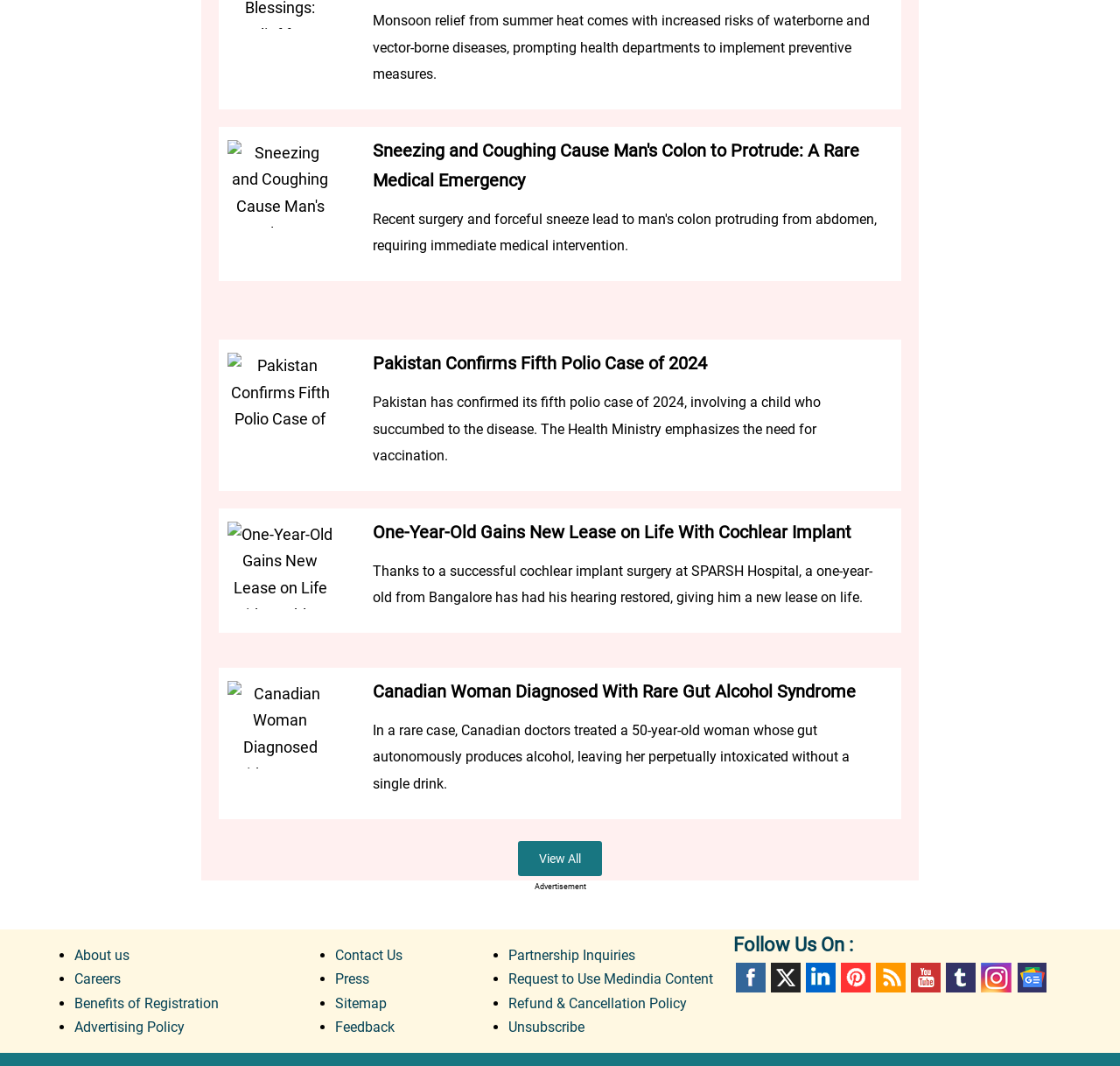Provide a one-word or short-phrase response to the question:
What is the purpose of the 'View All' link?

To view all articles